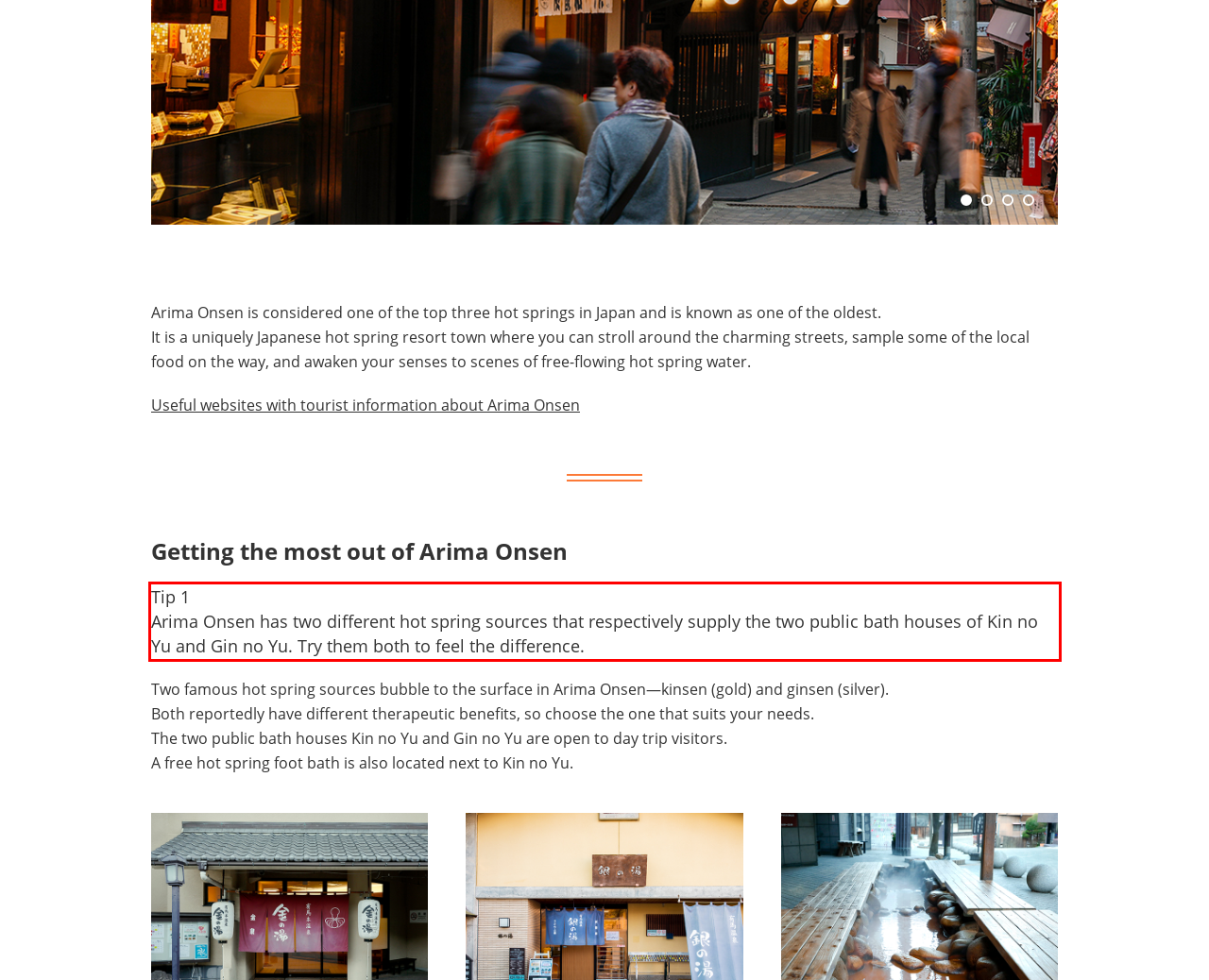Please examine the screenshot of the webpage and read the text present within the red rectangle bounding box.

Tip 1 Arima Onsen has two different hot spring sources that respectively supply the two public bath houses of Kin no Yu and Gin no Yu. Try them both to feel the difference.